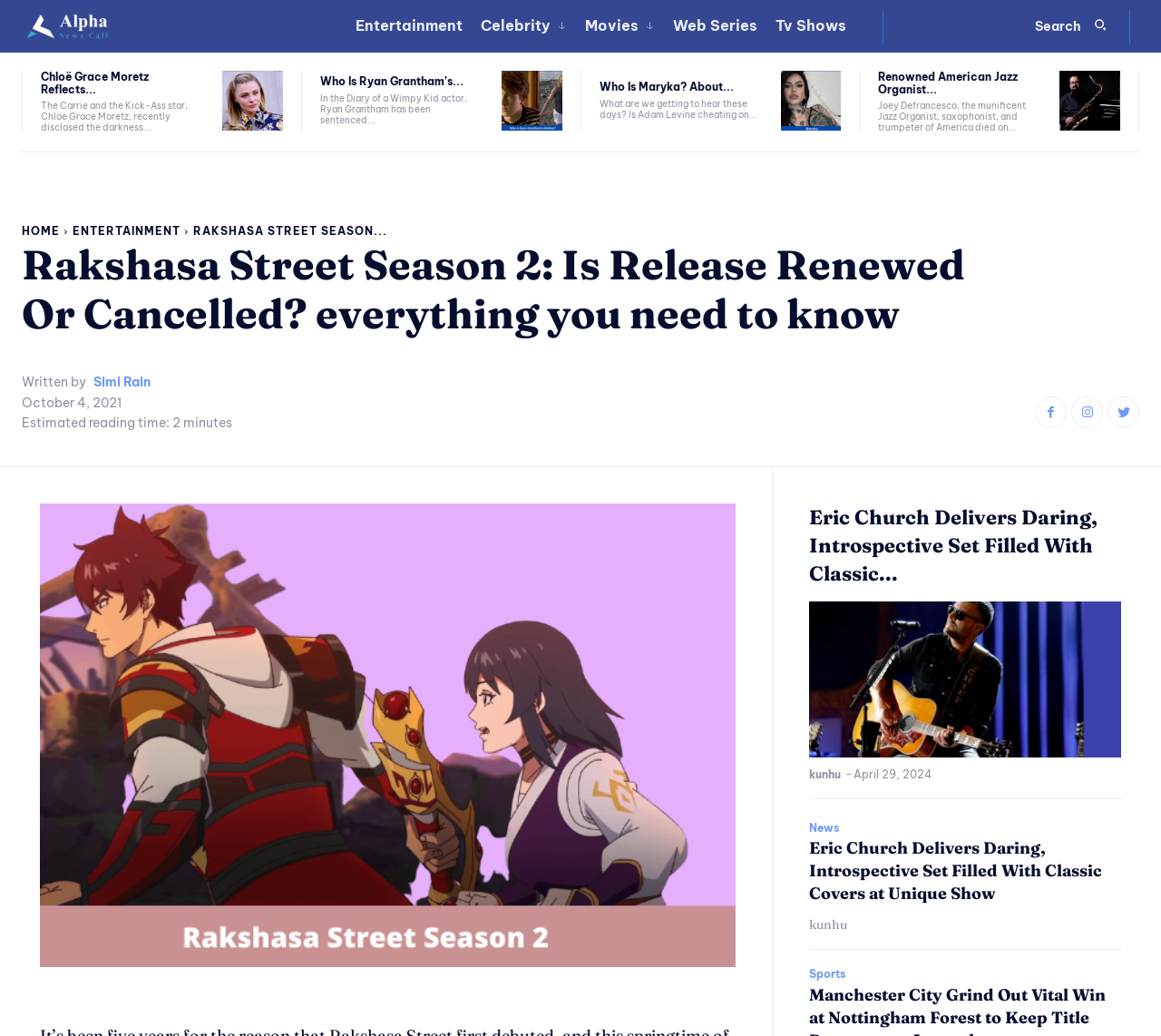Calculate the bounding box coordinates of the UI element given the description: "Simi Rain".

[0.077, 0.361, 0.13, 0.376]